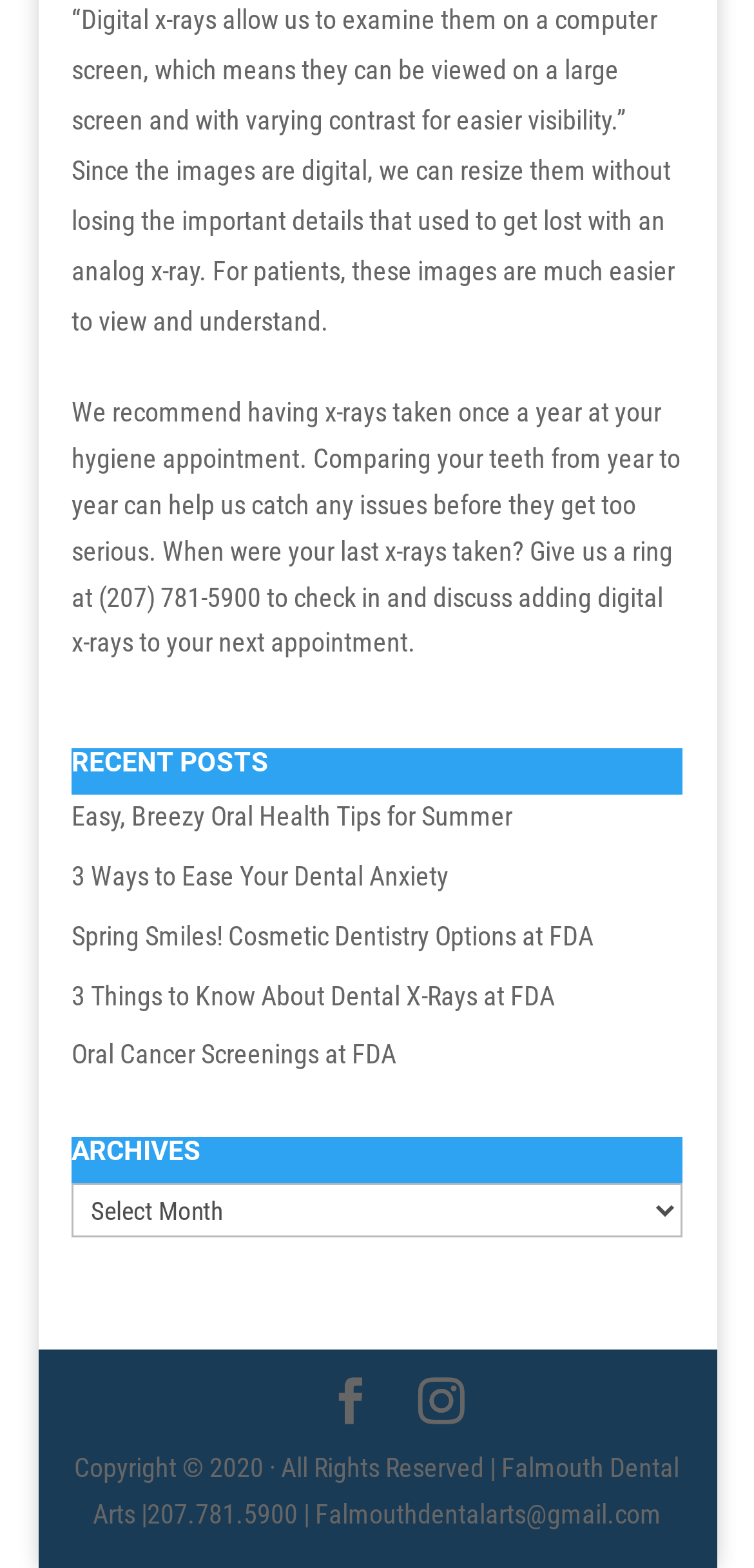Bounding box coordinates should be provided in the format (top-left x, top-left y, bottom-right x, bottom-right y) with all values between 0 and 1. Identify the bounding box for this UI element: Facebook

[0.435, 0.879, 0.496, 0.912]